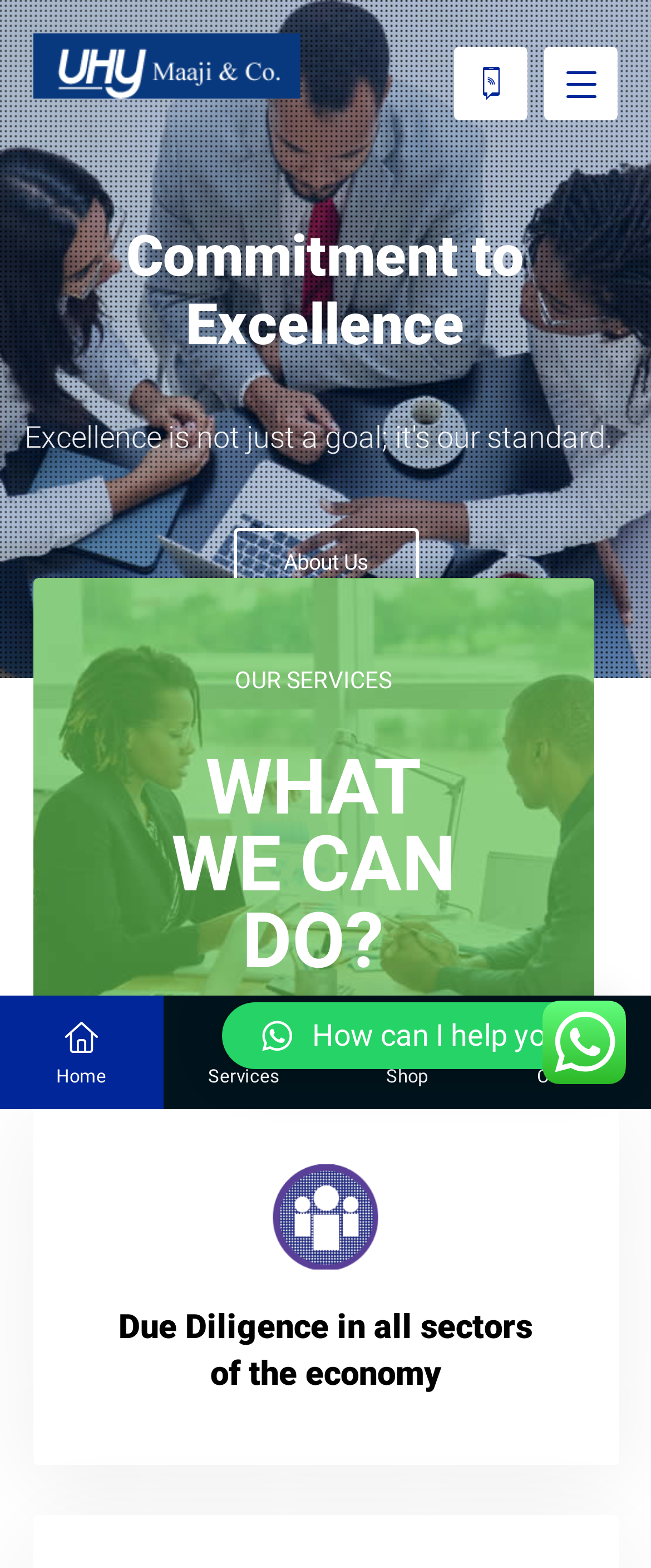Please provide a one-word or short phrase answer to the question:
What is the purpose of the button?

To ask for help